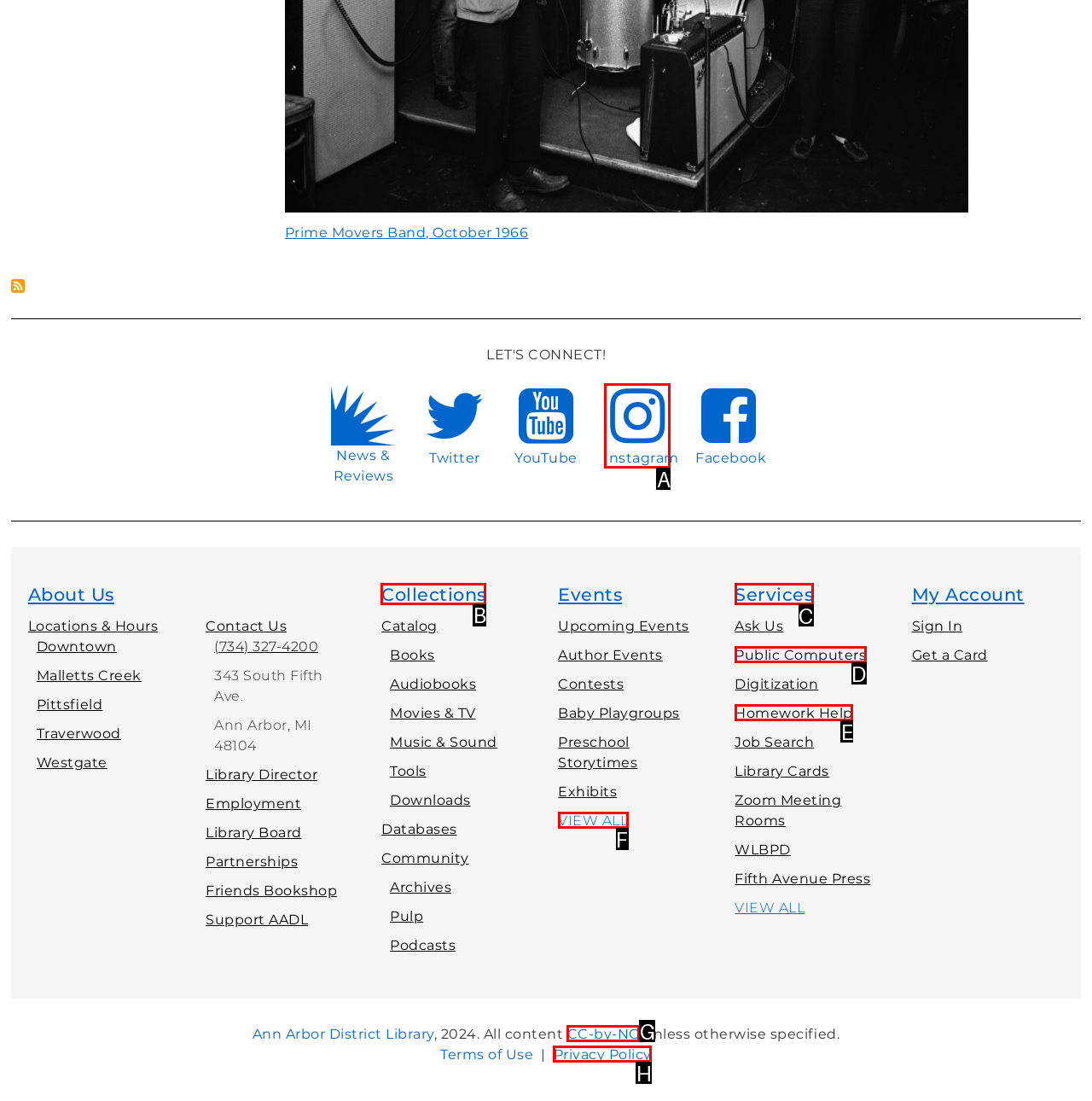Which lettered option should be clicked to achieve the task: Explore Collections? Choose from the given choices.

B